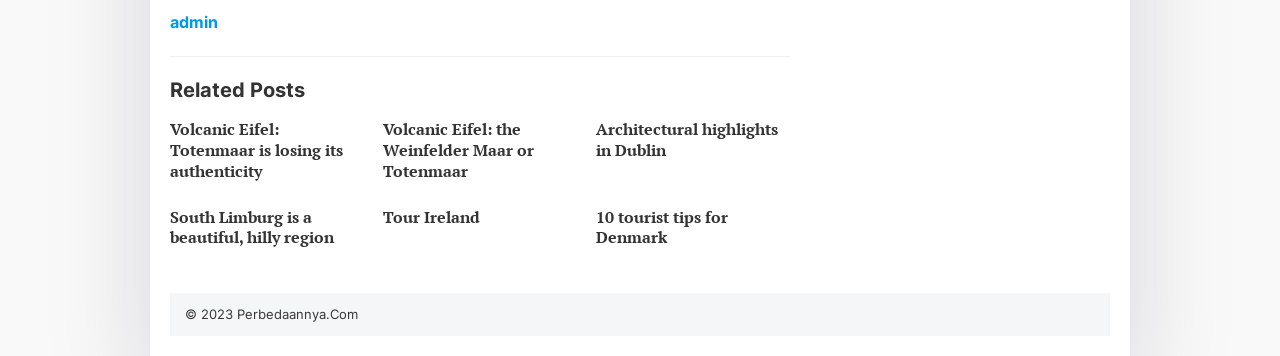Given the description "admin", provide the bounding box coordinates of the corresponding UI element.

[0.133, 0.033, 0.17, 0.089]